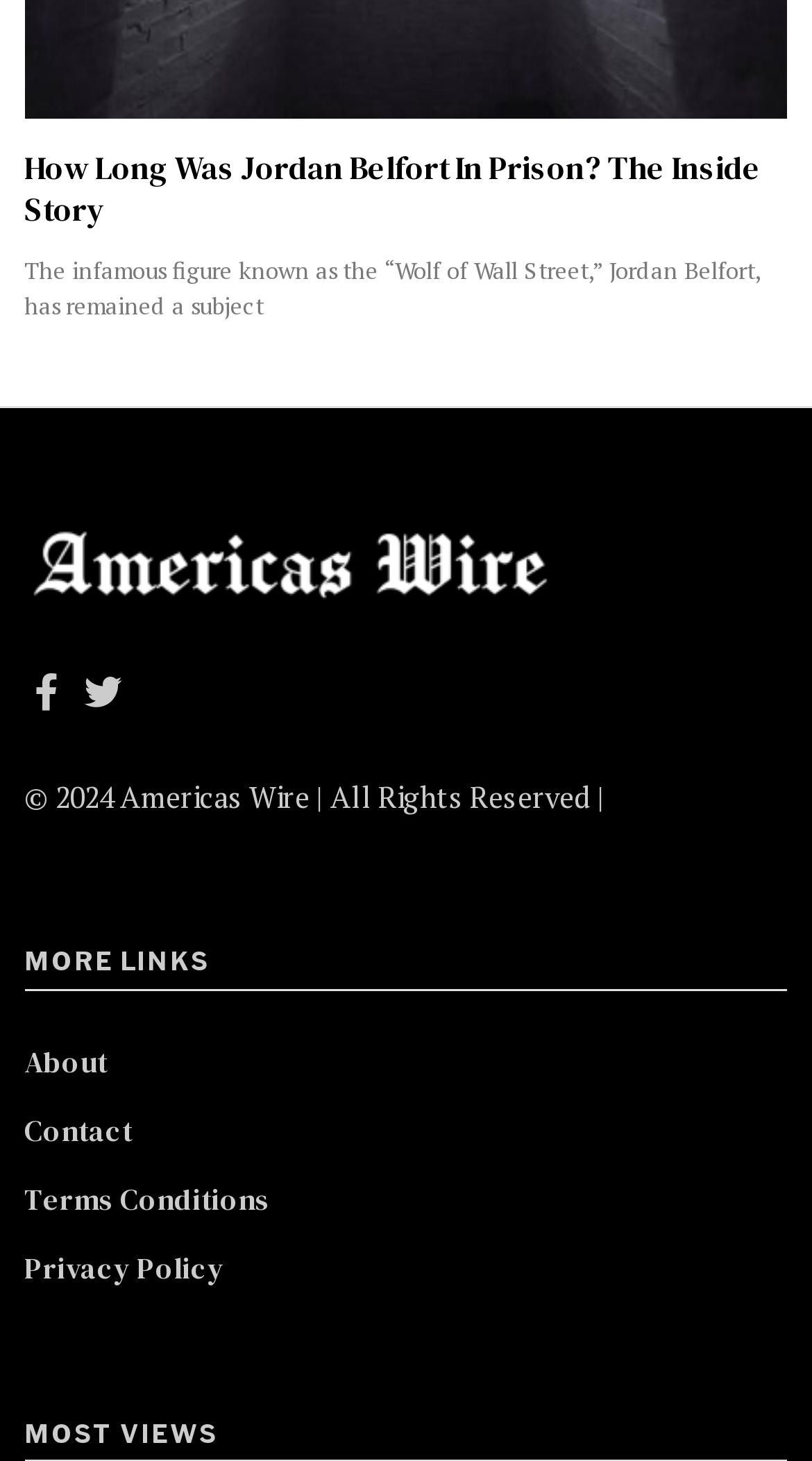Could you find the bounding box coordinates of the clickable area to complete this instruction: "Go to the About page"?

[0.03, 0.712, 0.133, 0.741]